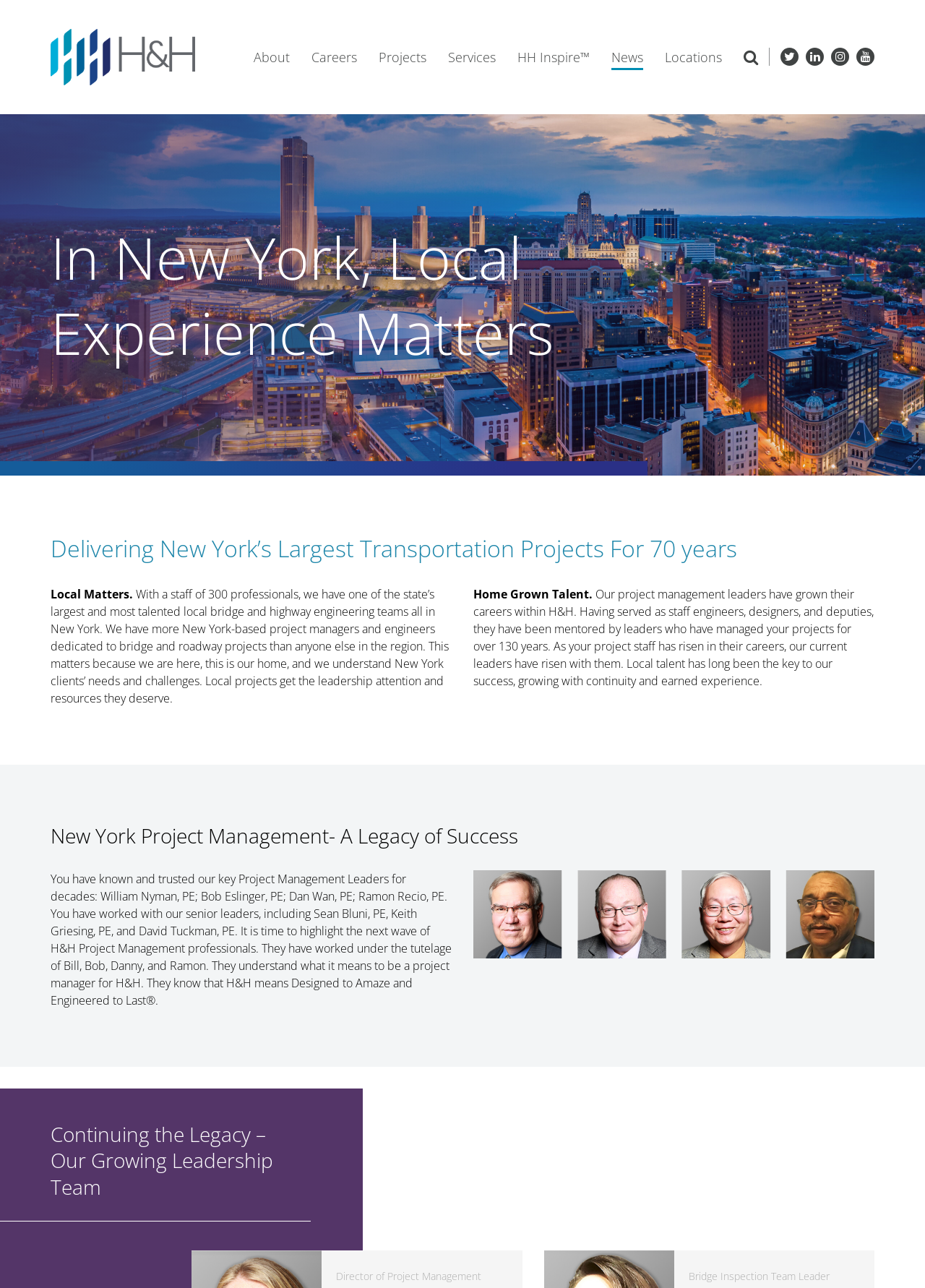What is the theme of the webpage?
Respond with a short answer, either a single word or a phrase, based on the image.

Engineering